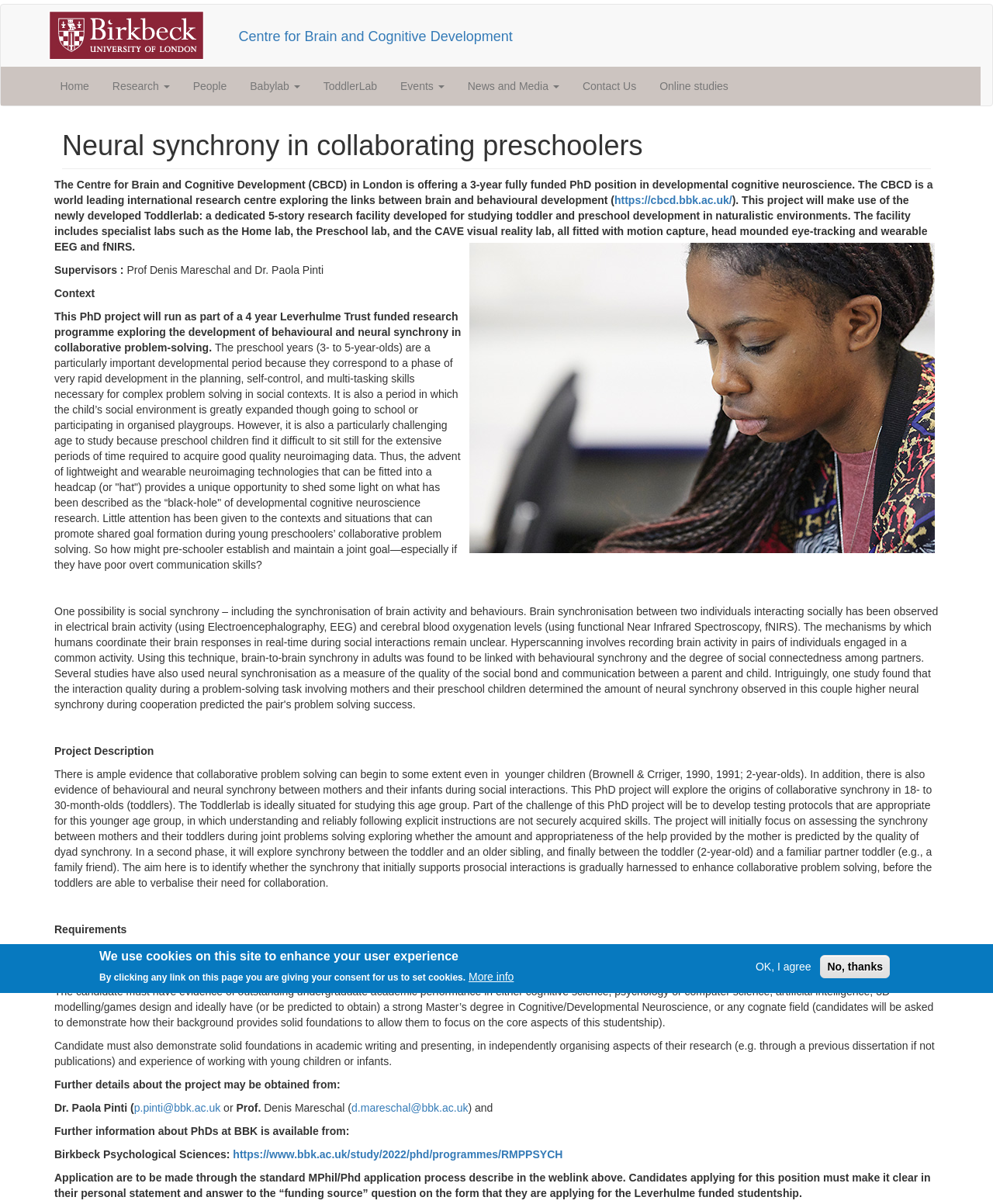What is the funding source for the PhD project?
Please answer the question with a detailed response using the information from the screenshot.

I found the answer by reading the text that mentions the PhD project as part of a 4-year Leverhulme Trust funded research programme, indicating that the funding source is the Leverhulme Trust.